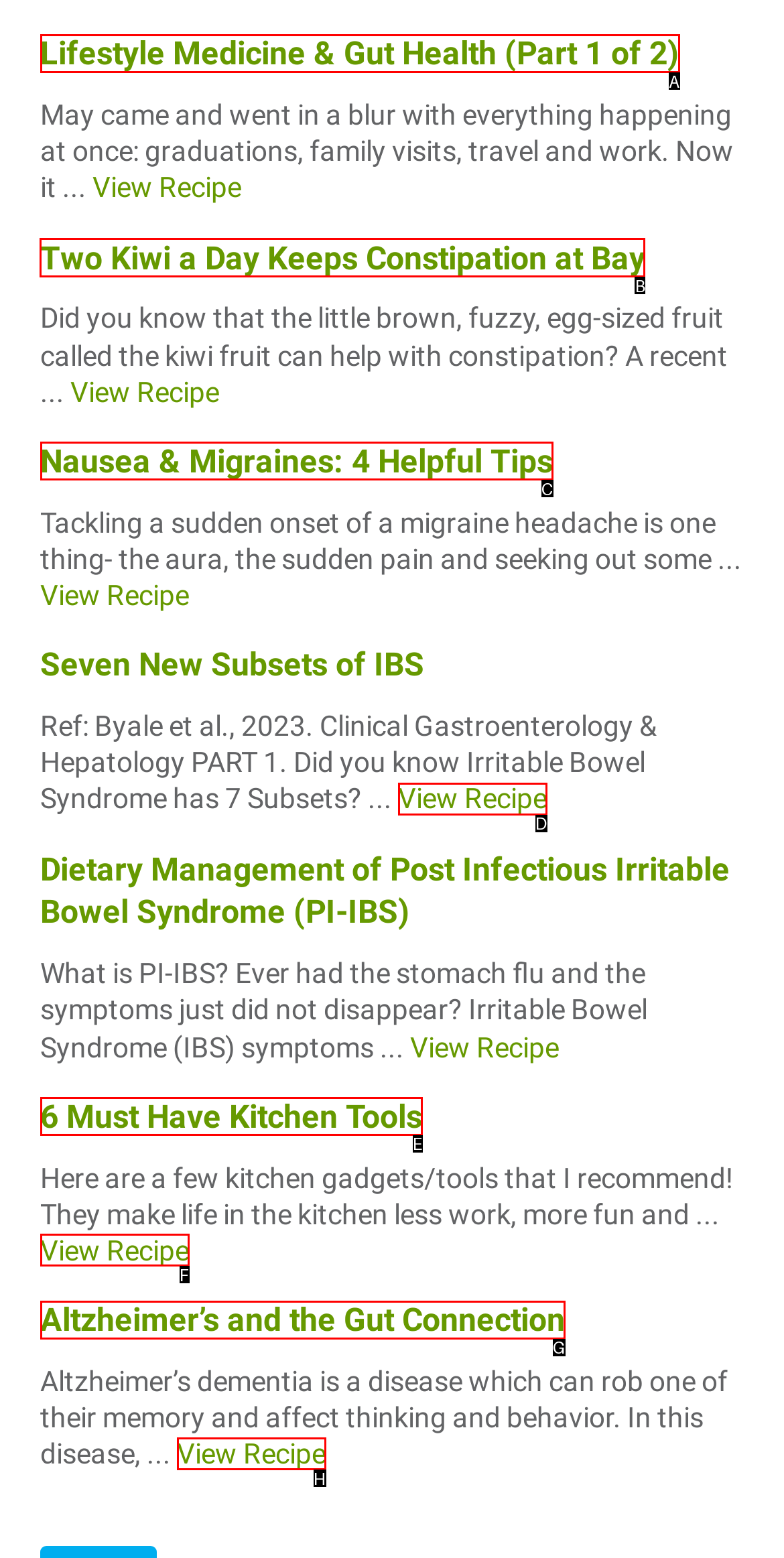Select the appropriate bounding box to fulfill the task: Read the article about Two Kiwi a Day Keeps Constipation at Bay Respond with the corresponding letter from the choices provided.

B